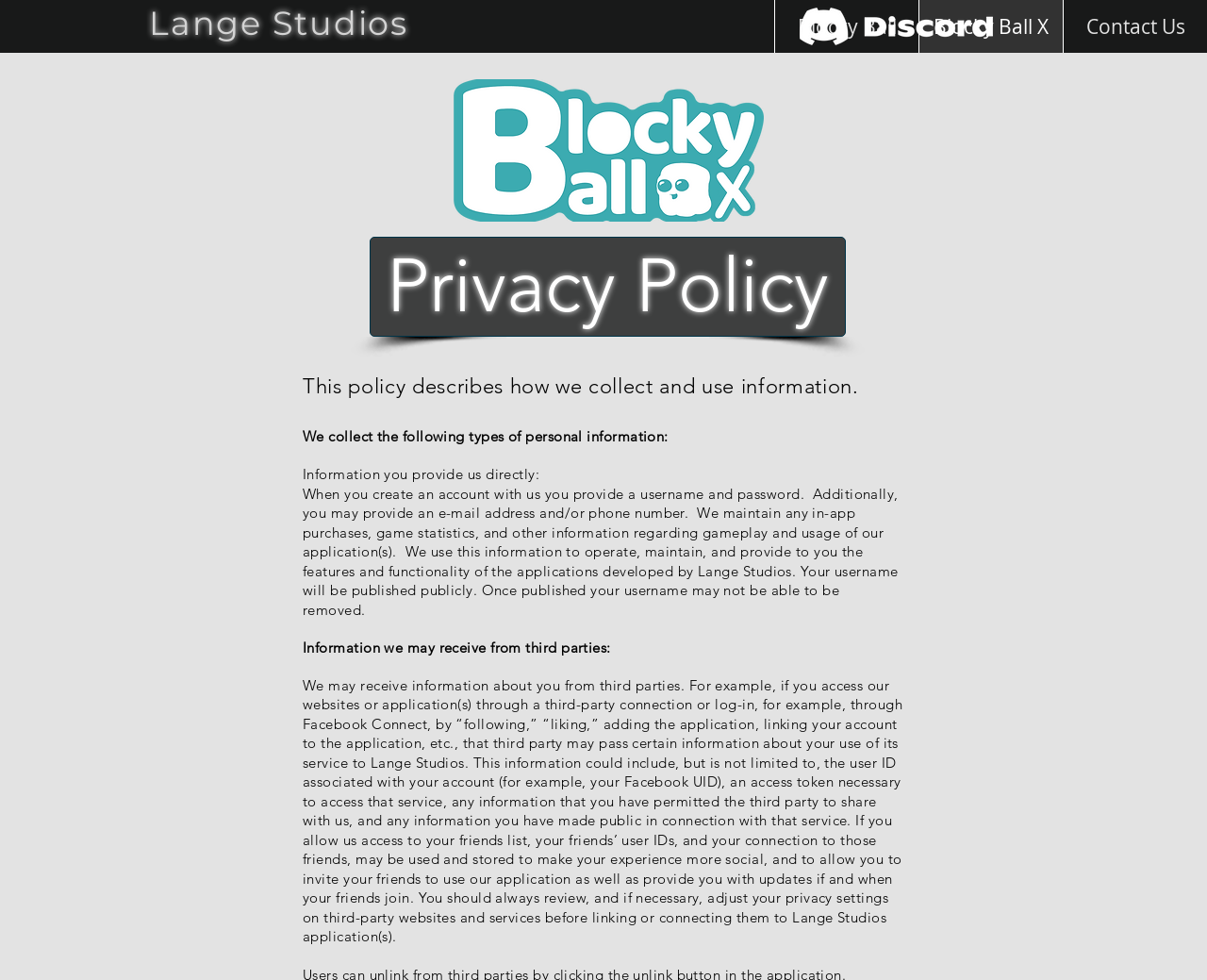From the details in the image, provide a thorough response to the question: What is the purpose of collecting personal information?

According to the webpage, the personal information collected is used to 'operate, maintain, and provide to you the features and functionality of the applications developed by Lange Studios'. This suggests that the purpose of collecting personal information is to ensure the smooth operation and maintenance of the application.